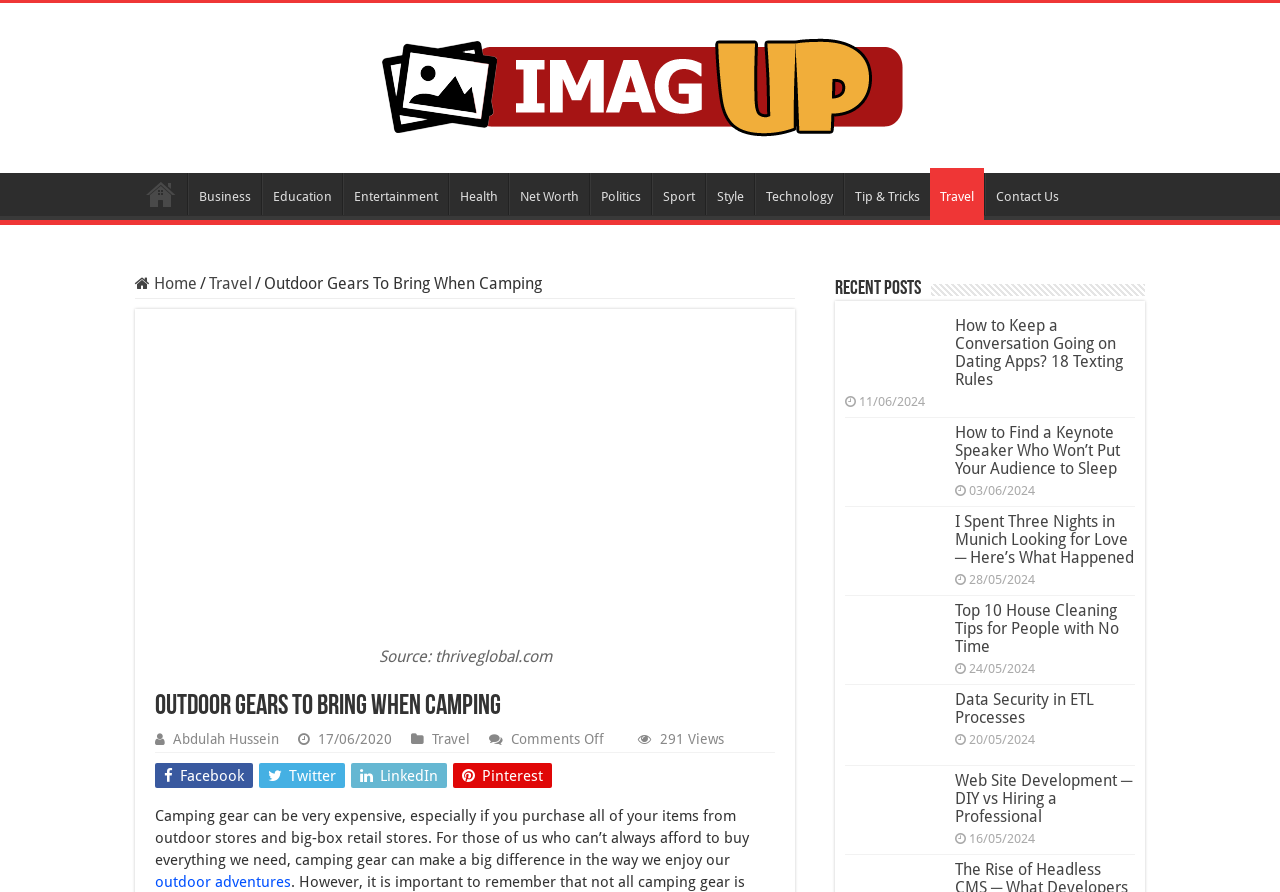Please provide the bounding box coordinates for the element that needs to be clicked to perform the following instruction: "Switch to English version". The coordinates should be given as four float numbers between 0 and 1, i.e., [left, top, right, bottom].

None